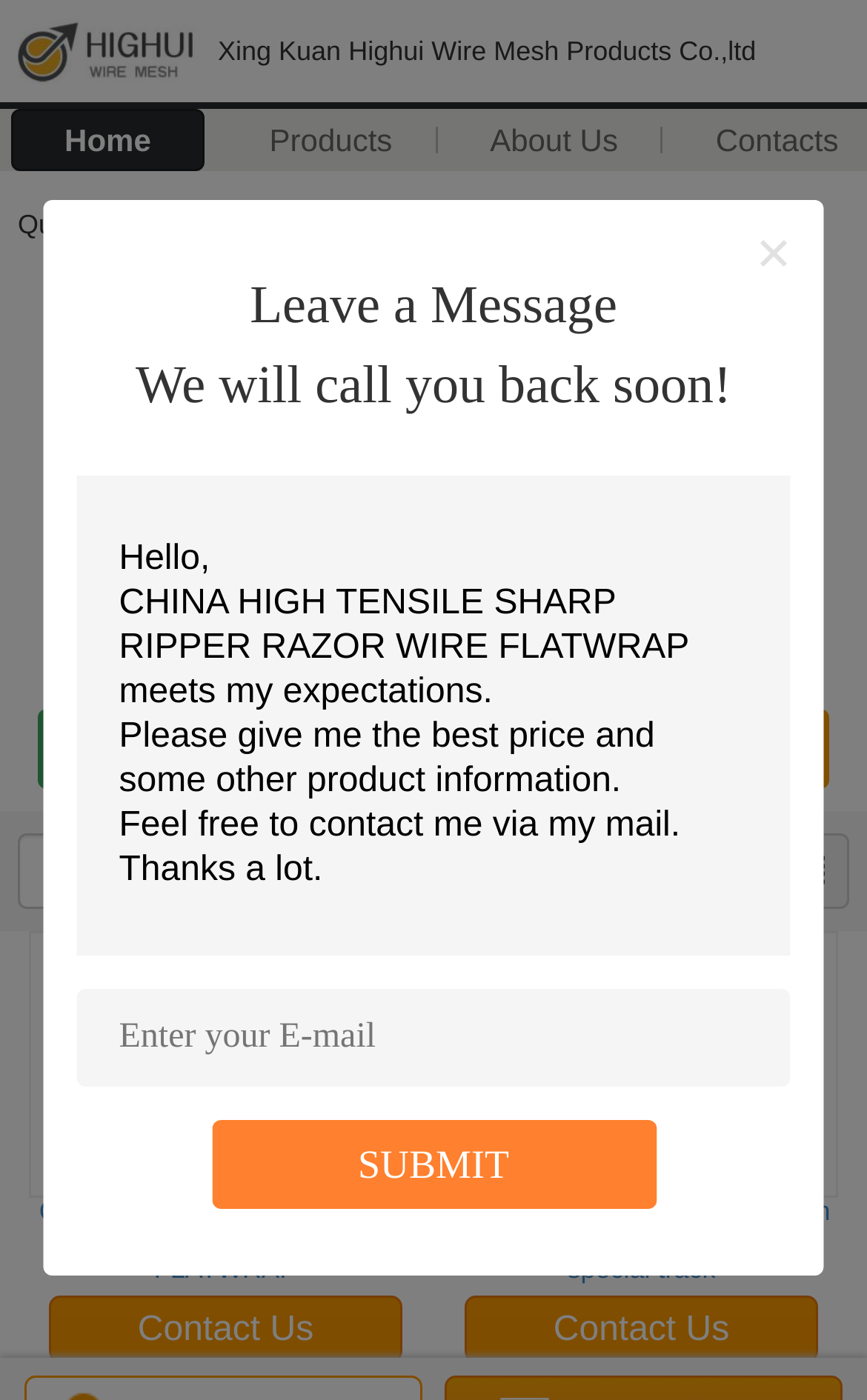Look at the image and write a detailed answer to the question: 
What is the call-to-action on the bottom right?

I found a button at the bottom right corner of the webpage with the text 'SUBMIT', which suggests that it is a call-to-action to submit a message or query to the company.